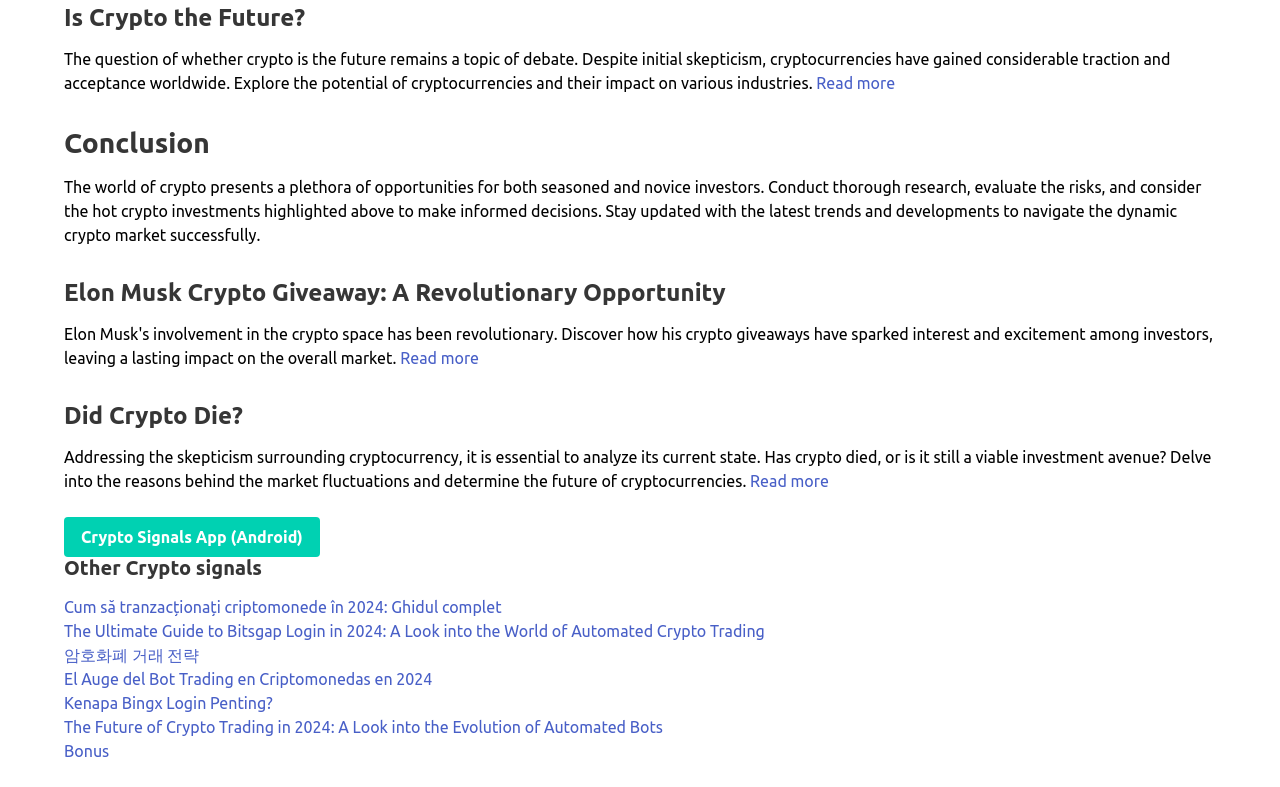Identify the bounding box coordinates for the region of the element that should be clicked to carry out the instruction: "Search for a topic". The bounding box coordinates should be four float numbers between 0 and 1, i.e., [left, top, right, bottom].

None